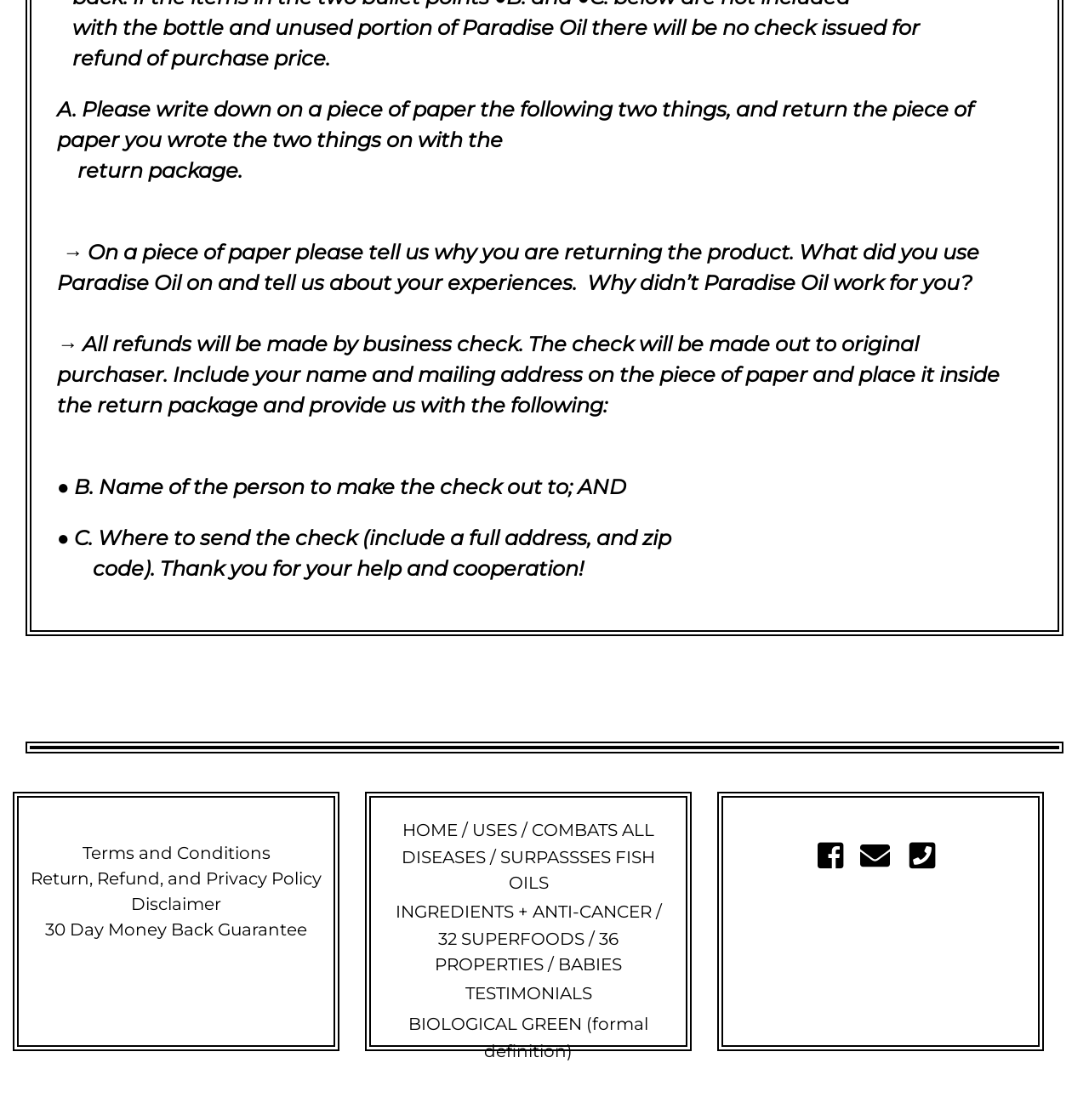What is the purpose of the 'Return, Refund, and Privacy Policy' link?
Please answer the question with a single word or phrase, referencing the image.

To access refund policy